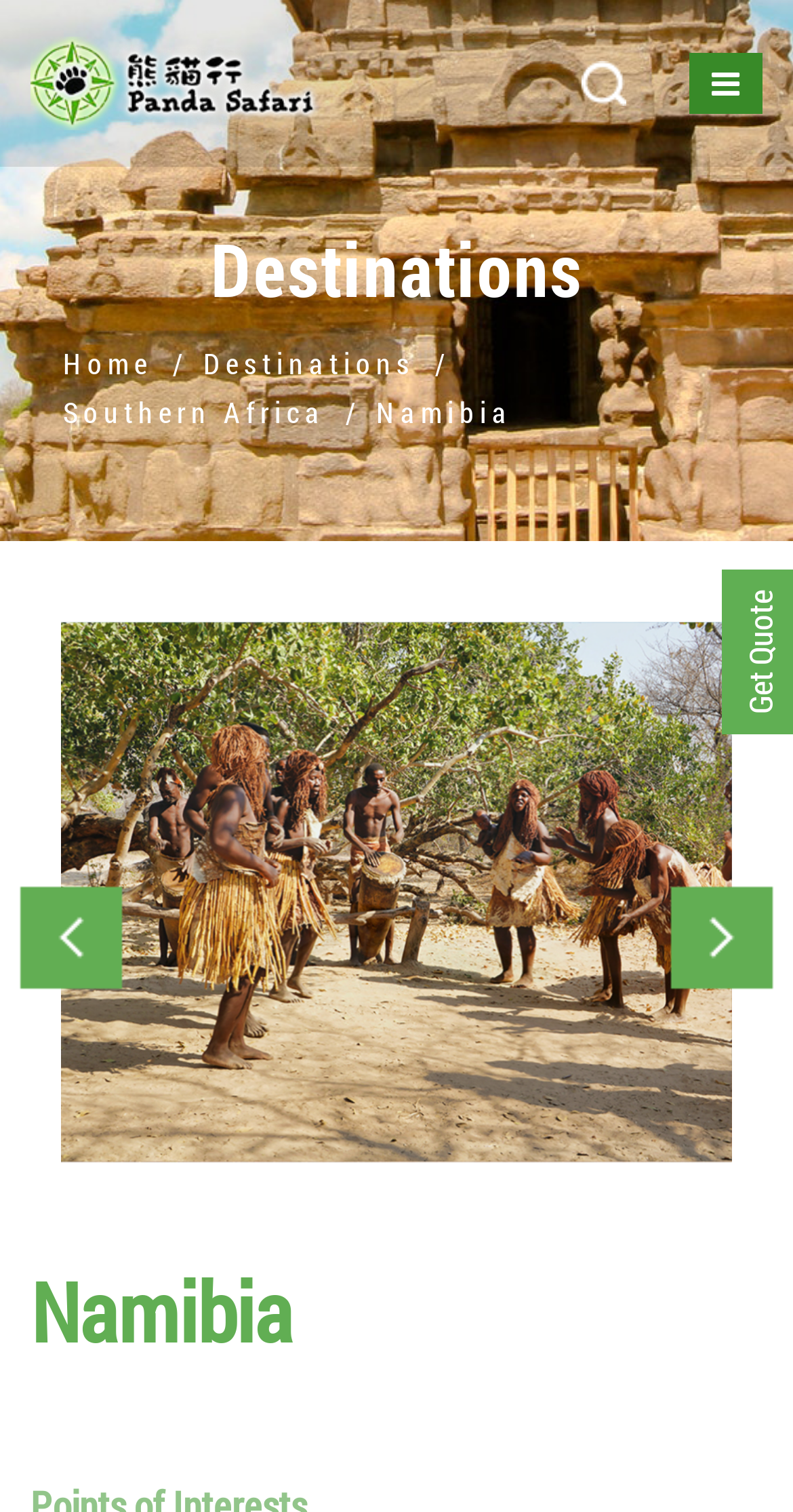Please provide a brief answer to the following inquiry using a single word or phrase:
What is the name of the current destination?

Namibia